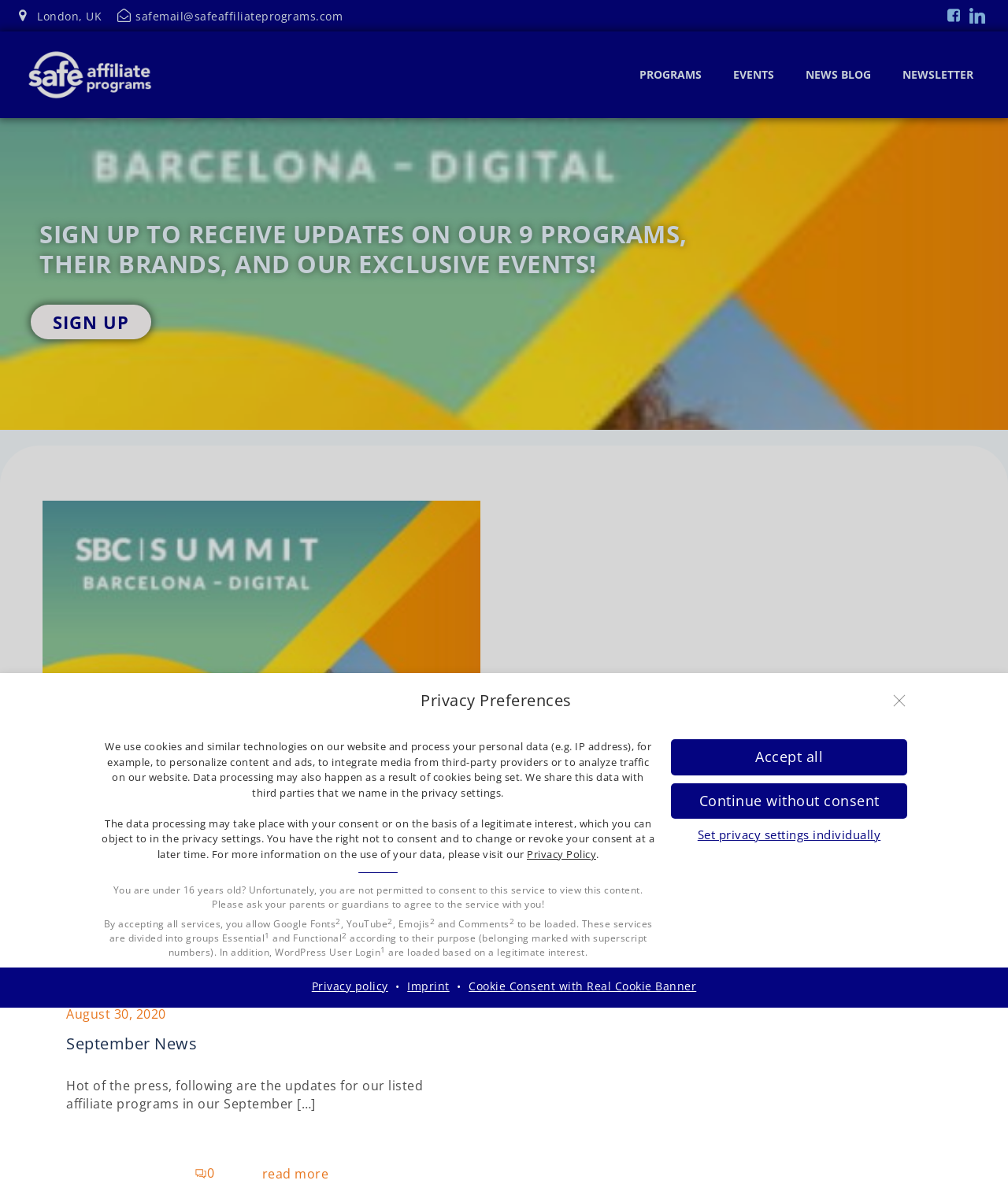Offer a thorough description of the webpage.

This webpage appears to be a privacy preferences dialog box. At the top, there is a heading "Privacy Preferences" with a brief description of how the website uses cookies and similar technologies to personalize content and ads, integrate media from third-party providers, and analyze traffic. 

Below the heading, there is a block of text explaining the data processing, including the user's right to consent, object, or revoke consent. A link to the "Privacy Policy" is provided for more information.

Further down, there is a message stating that users under 16 years old are not permitted to consent to the service and must ask their parents or guardians to agree.

The webpage then lists various services, including Google Fonts, YouTube, Emojis, and Comments, which are divided into groups of Essential and Functional services according to their purpose. 

At the bottom of the page, there are three buttons: "Accept all", "Continue without consent", and "Set privacy settings individually". Additionally, there are links to the "Privacy policy", "Imprint", and "Cookie Consent with Real Cookie Banner" at the very bottom of the page.